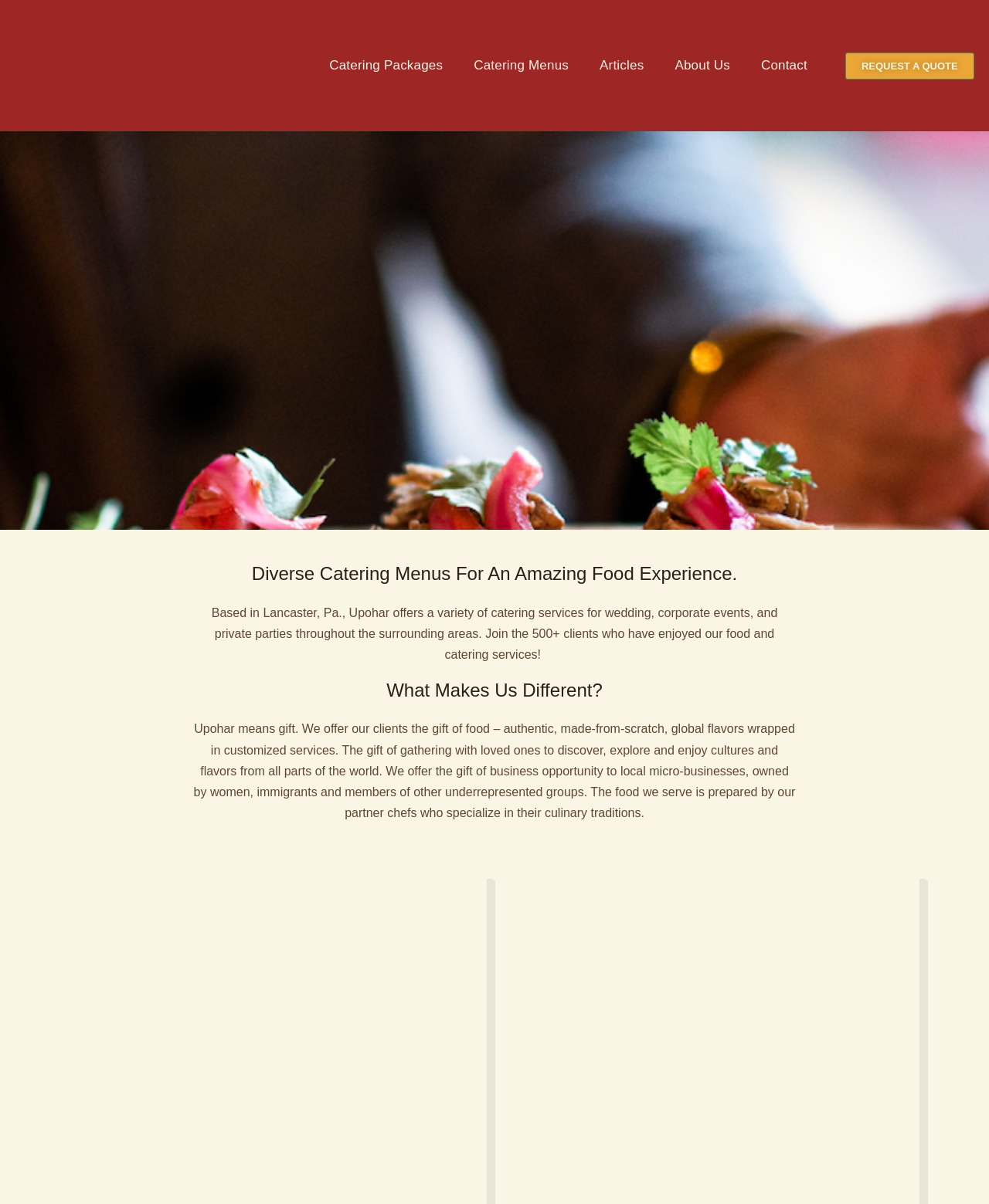Locate the bounding box of the UI element described by: "Contact" in the given webpage screenshot.

[0.754, 0.04, 0.832, 0.069]